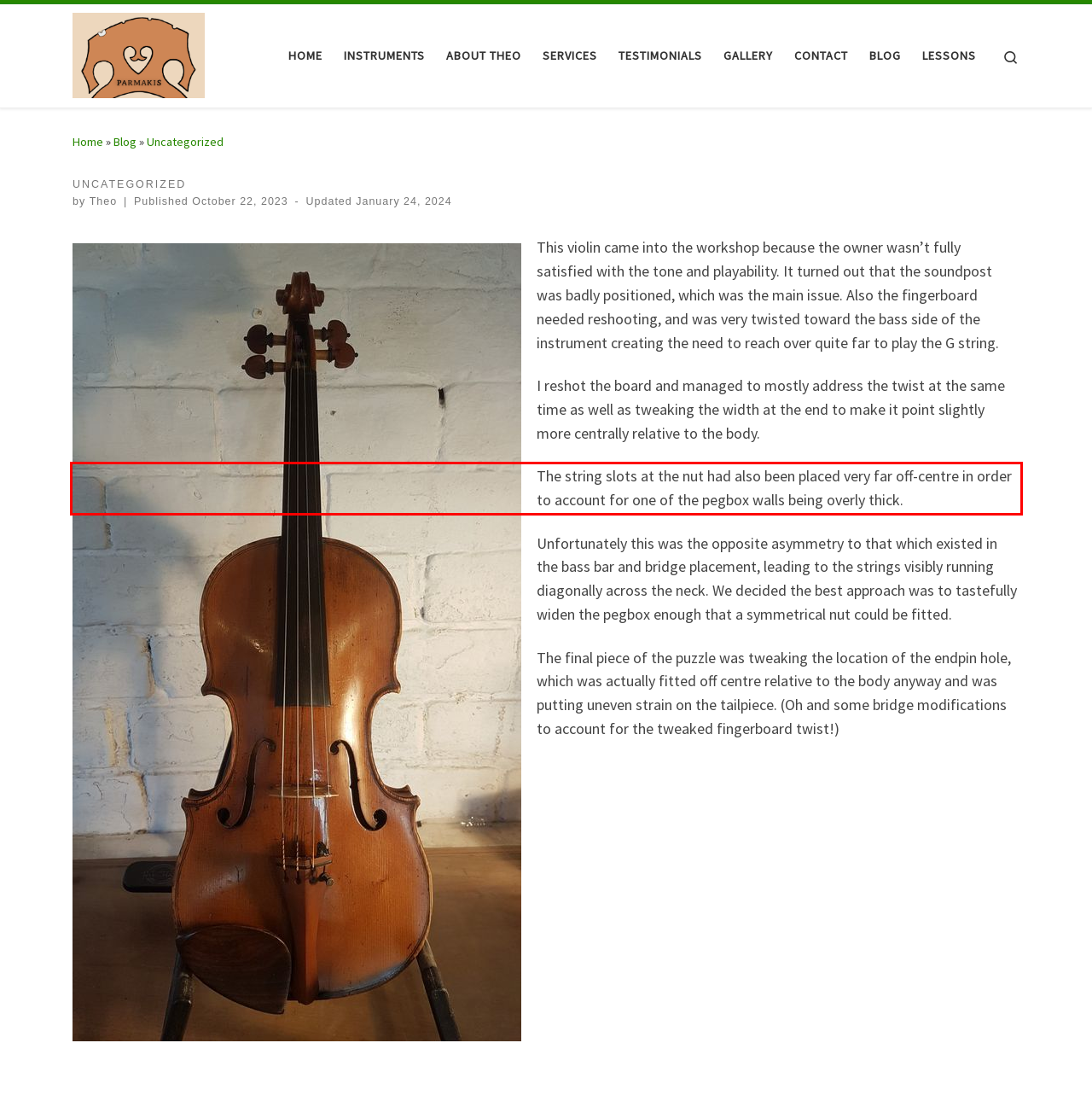You have a screenshot with a red rectangle around a UI element. Recognize and extract the text within this red bounding box using OCR.

The string slots at the nut had also been placed very far off-centre in order to account for one of the pegbox walls being overly thick.